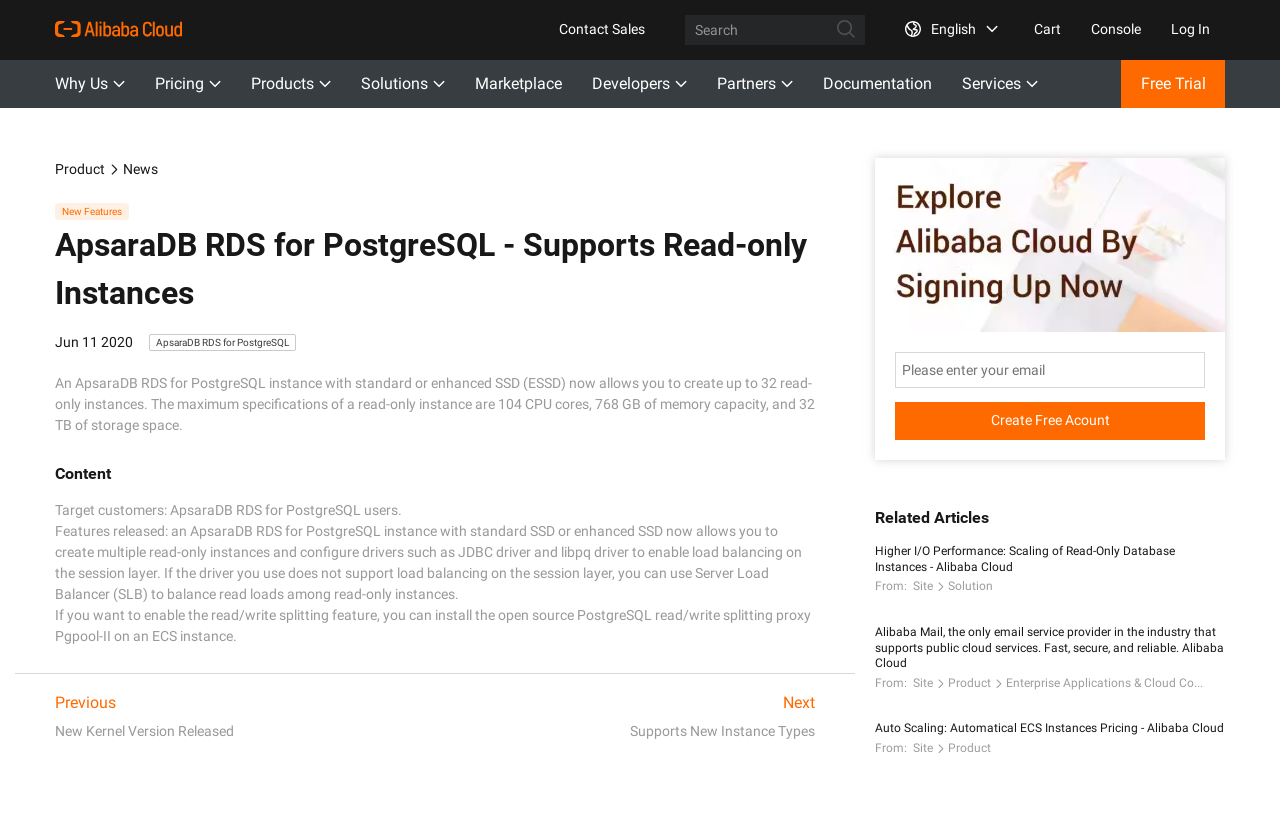Please mark the clickable region by giving the bounding box coordinates needed to complete this instruction: "Click on the 'Create Free Account' button".

[0.699, 0.492, 0.941, 0.539]